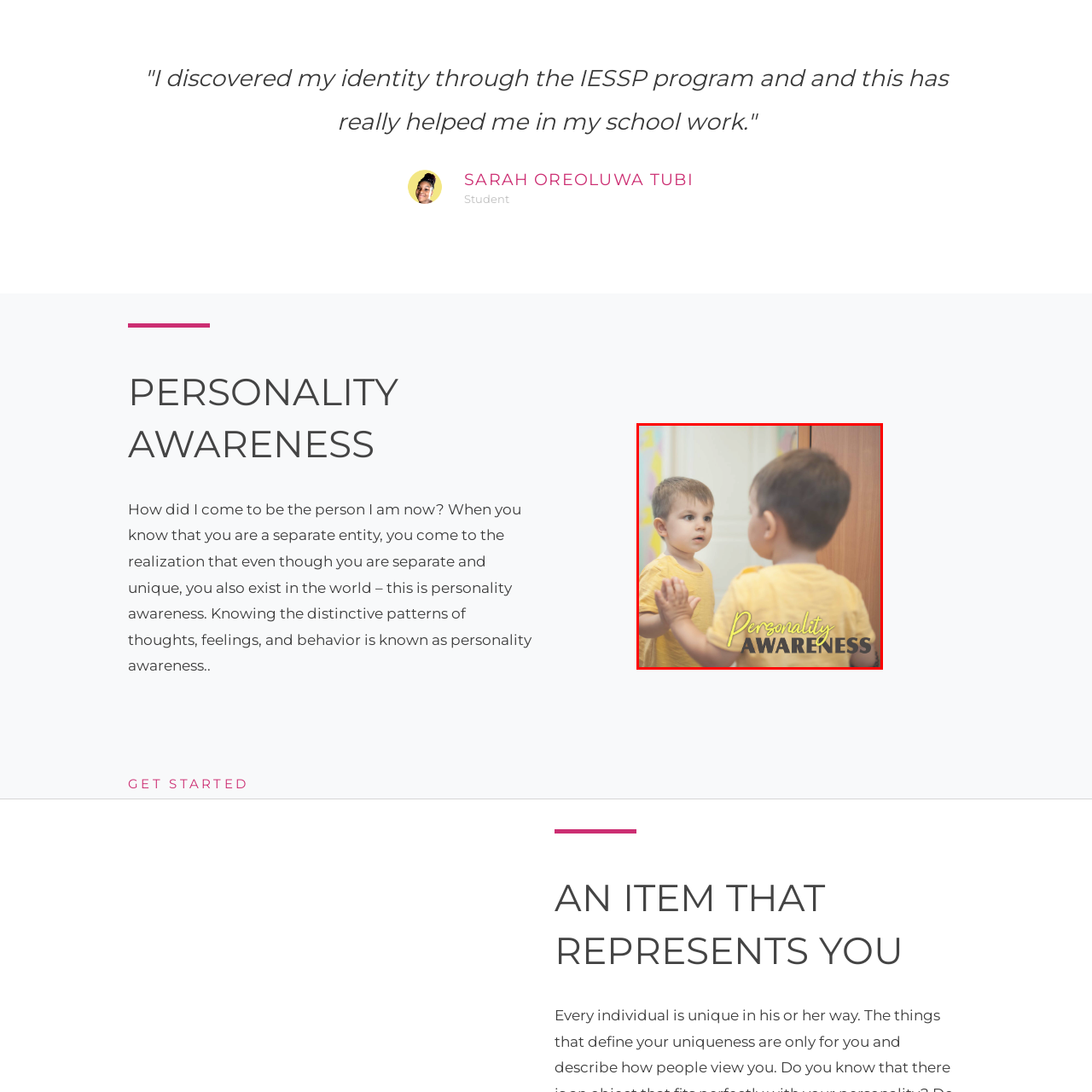Observe the image inside the red bounding box and respond to the question with a single word or phrase:
What mood does the background evoke?

Contemplative